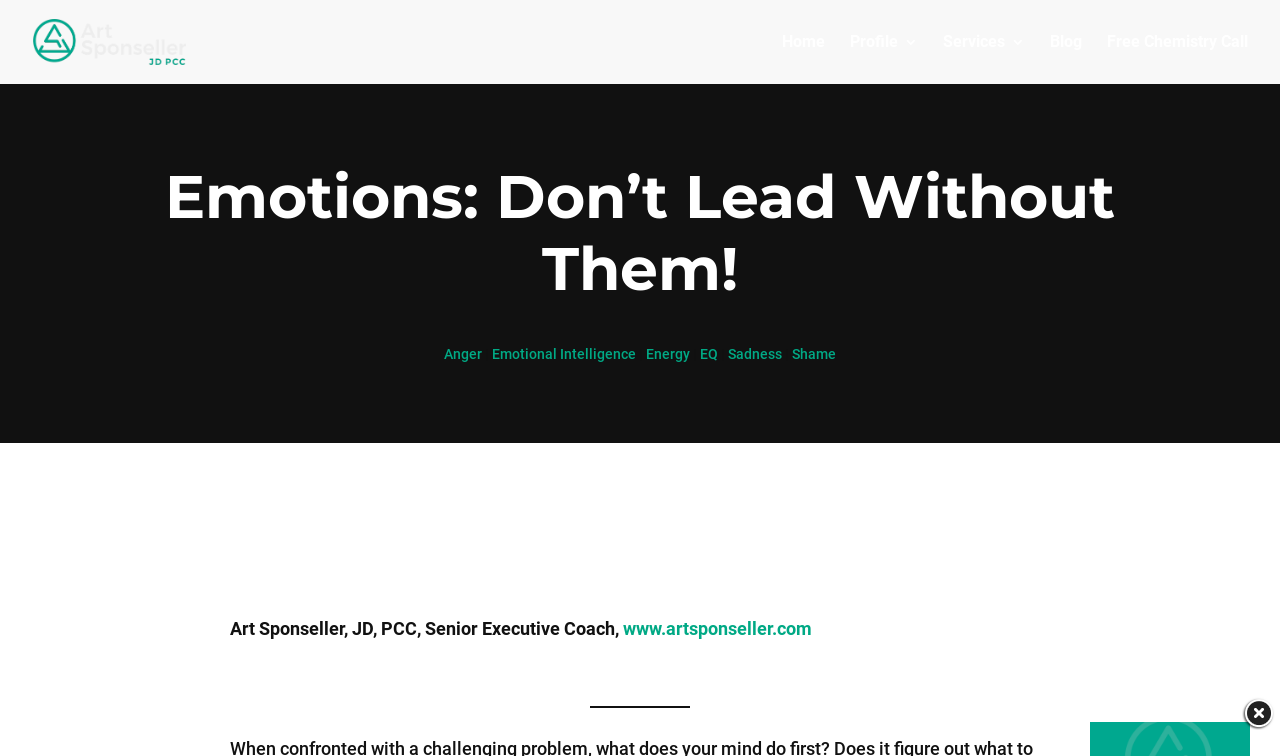Identify the bounding box of the HTML element described here: "Free Chemistry Call". Provide the coordinates as four float numbers between 0 and 1: [left, top, right, bottom].

[0.865, 0.046, 0.975, 0.111]